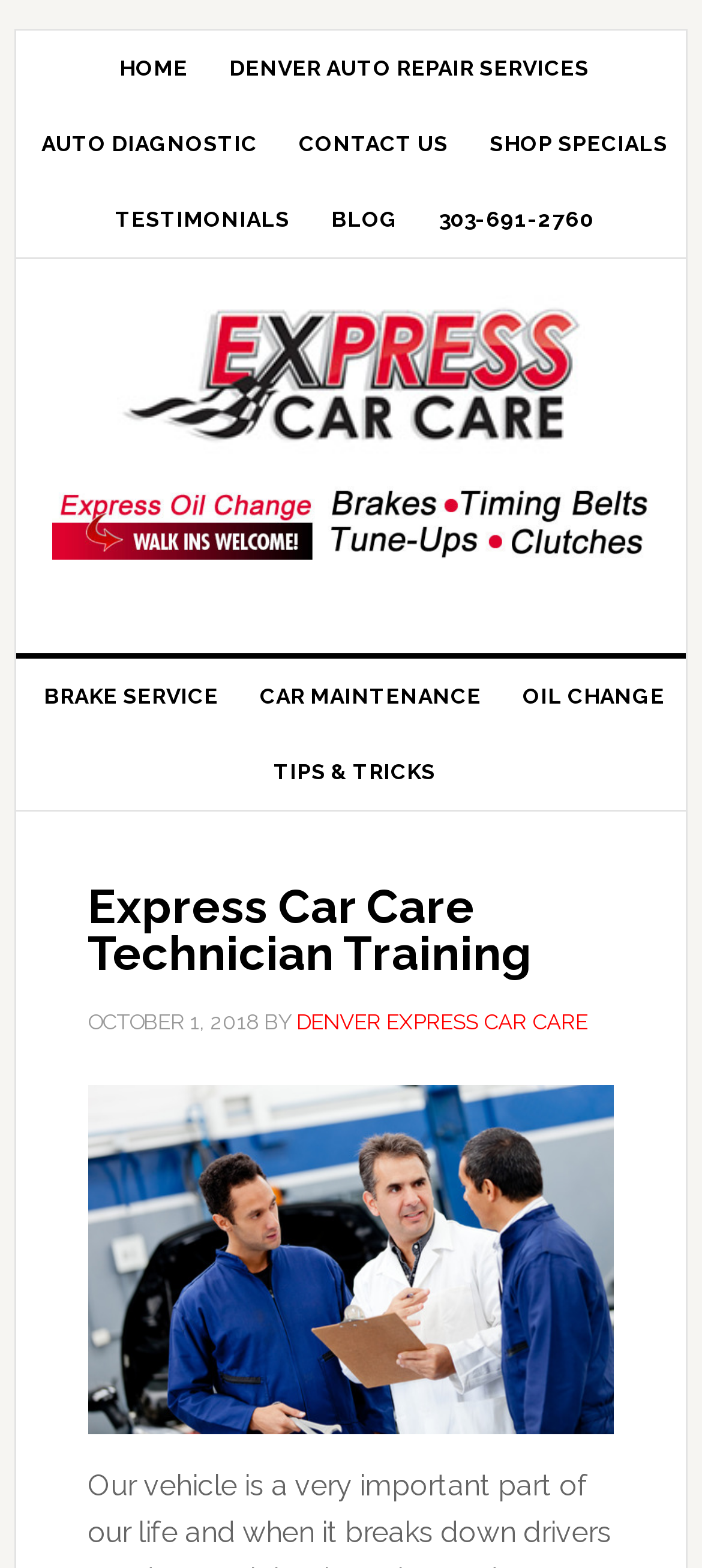Highlight the bounding box coordinates of the region I should click on to meet the following instruction: "Buy Journey Behind the Falls Entry Ticket".

None